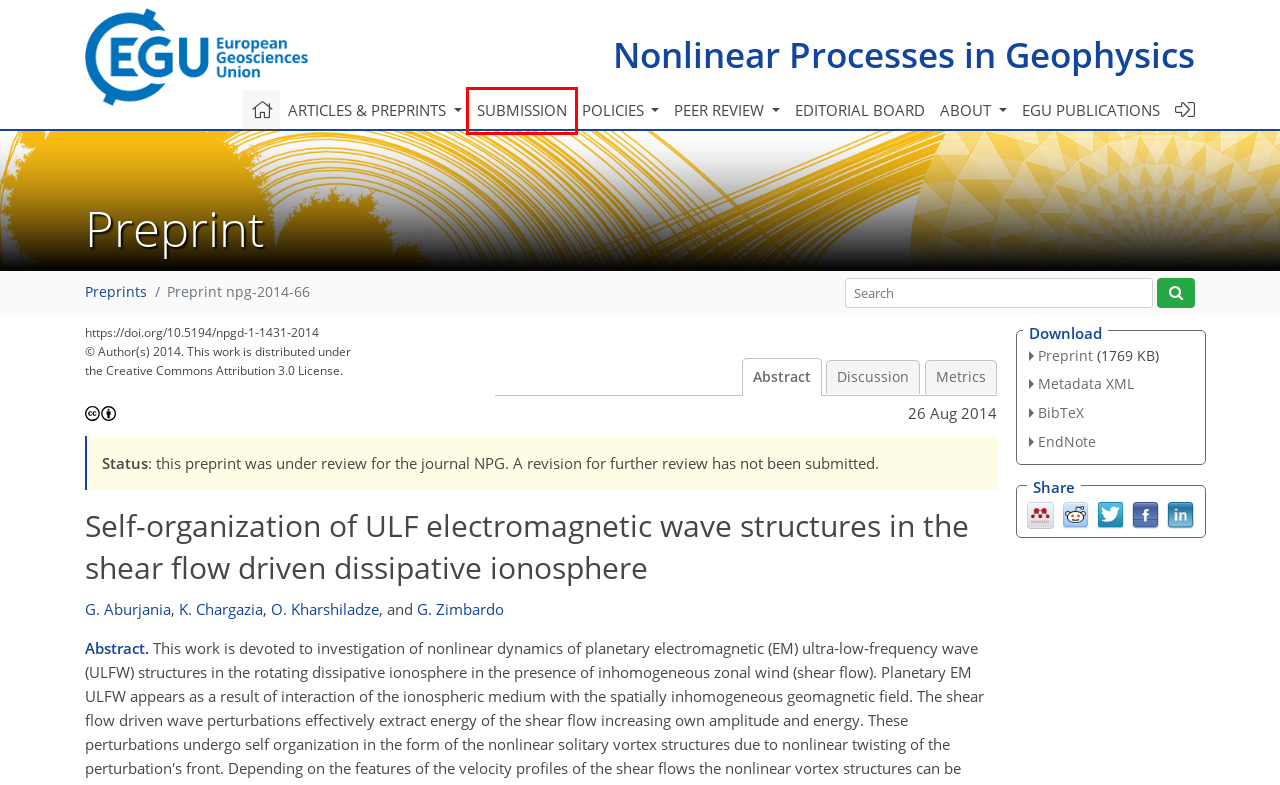A screenshot of a webpage is given with a red bounding box around a UI element. Choose the description that best matches the new webpage shown after clicking the element within the red bounding box. Here are the candidates:
A. NPG - EGU publications
B. References
C. NPG - Submission
D. NPG - Editorial board
E. NPG - Preprints
F. NPG - Home
G. Copernicus Office authentication
H. Welcome

C